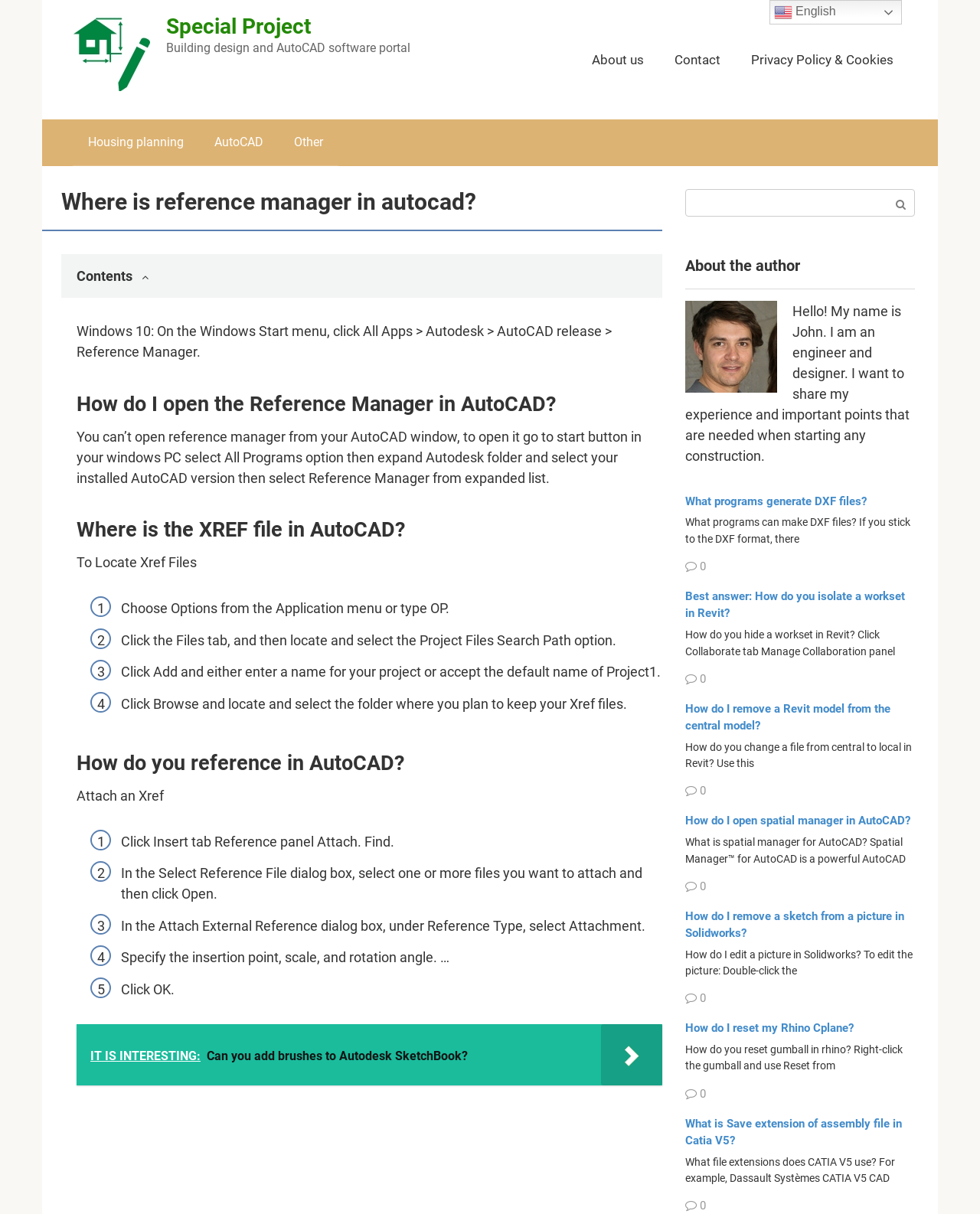Identify the bounding box coordinates of the section to be clicked to complete the task described by the following instruction: "Click the 'Special Project' link". The coordinates should be four float numbers between 0 and 1, formatted as [left, top, right, bottom].

[0.074, 0.064, 0.153, 0.078]